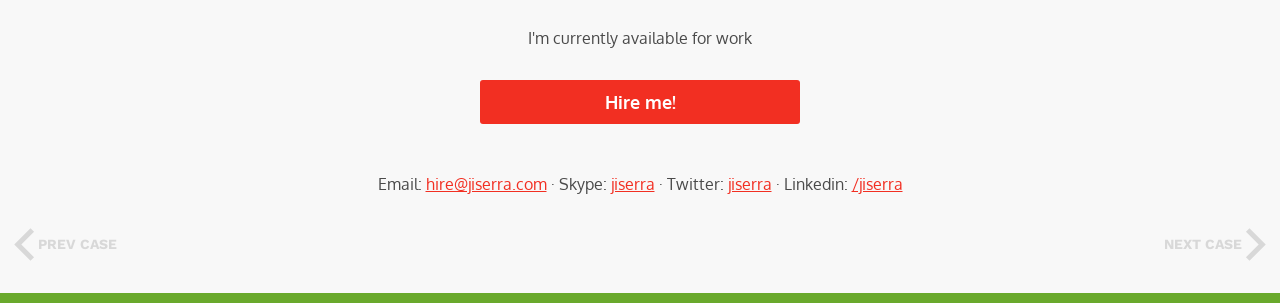Using the information in the image, could you please answer the following question in detail:
What is the author's email address?

The email address is explicitly listed on the page, along with links to the author's Skype, Twitter, and LinkedIn profiles. This suggests that the author is open to being contacted through various channels.